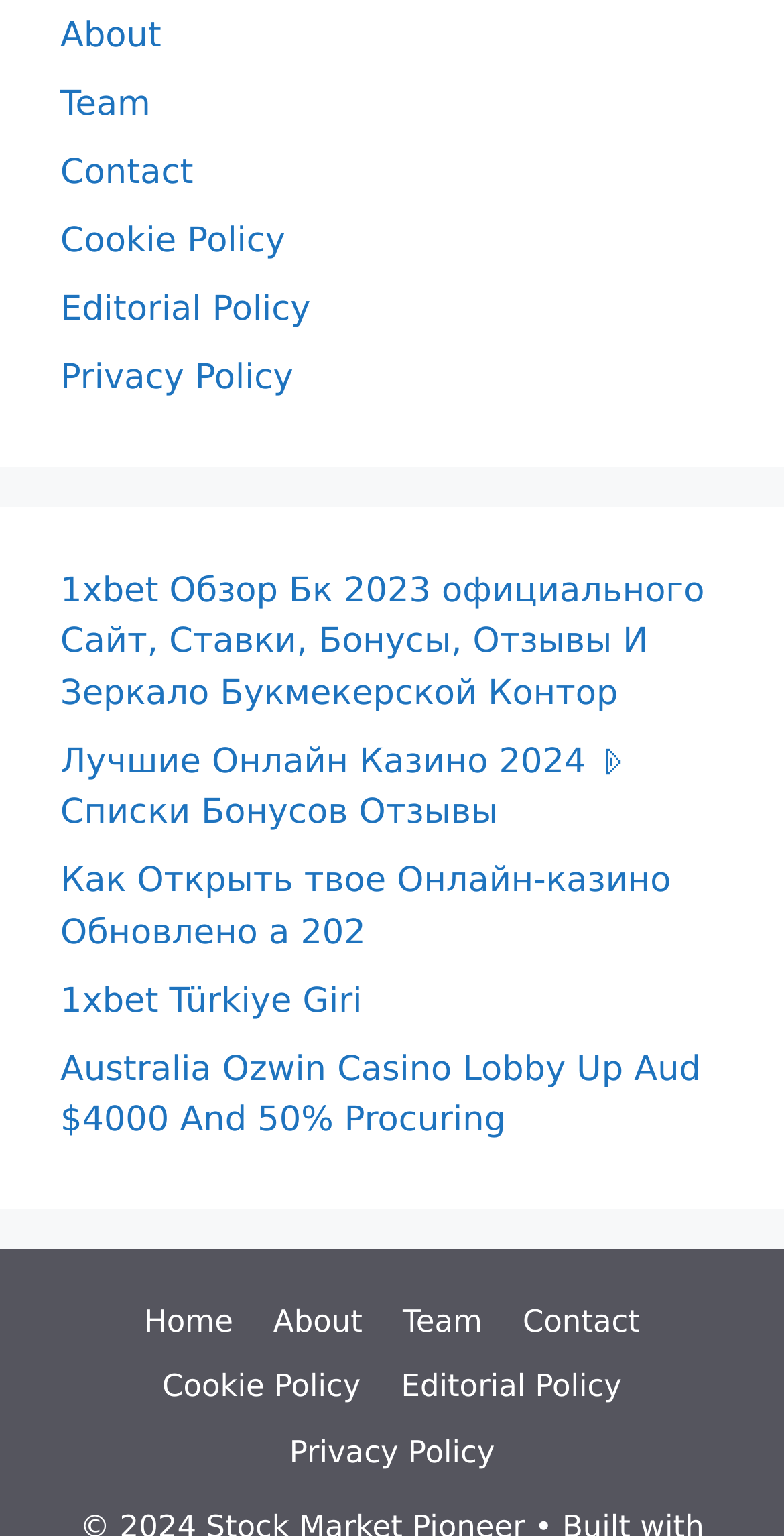Please give a concise answer to this question using a single word or phrase: 
What is the last link in the main content section?

Australia Ozwin Casino Lobby